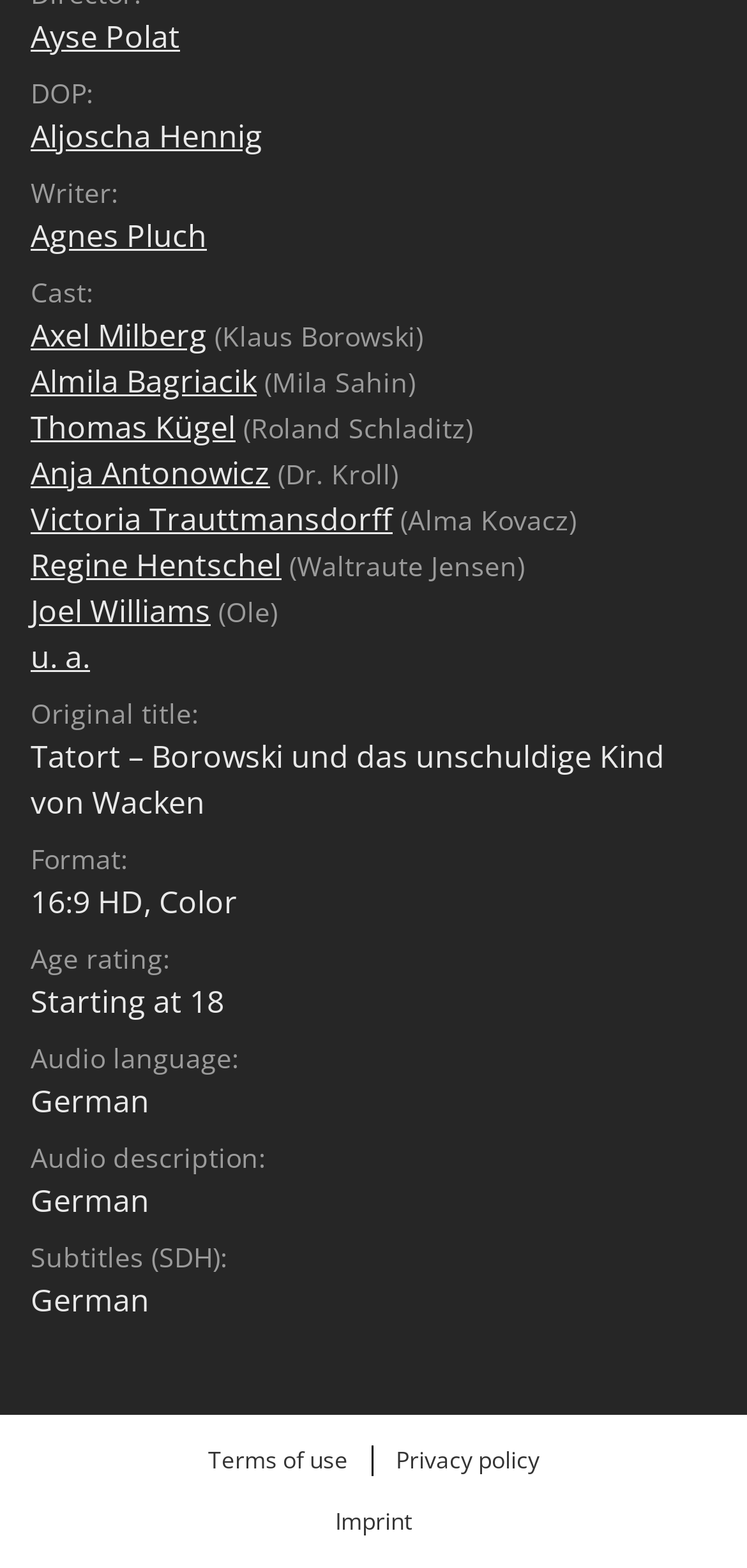What is the original title of the movie?
Using the picture, provide a one-word or short phrase answer.

Tatort – Borowski und das unschuldige Kind von Wacken